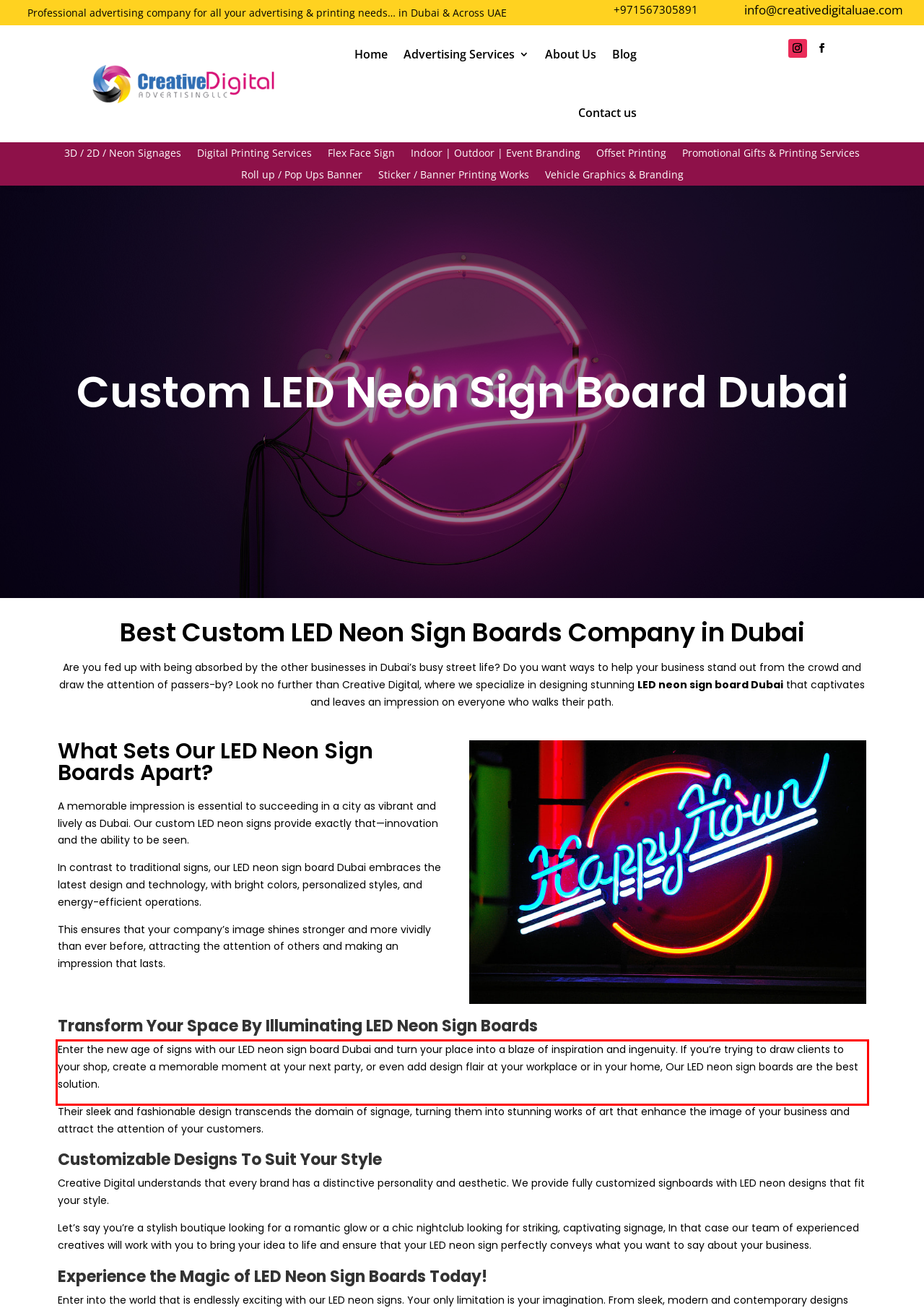From the given screenshot of a webpage, identify the red bounding box and extract the text content within it.

Enter the new age of signs with our LED neon sign board Dubai and turn your place into a blaze of inspiration and ingenuity. If you’re trying to draw clients to your shop, create a memorable moment at your next party, or even add design flair at your workplace or in your home, Our LED neon sign boards are the best solution.